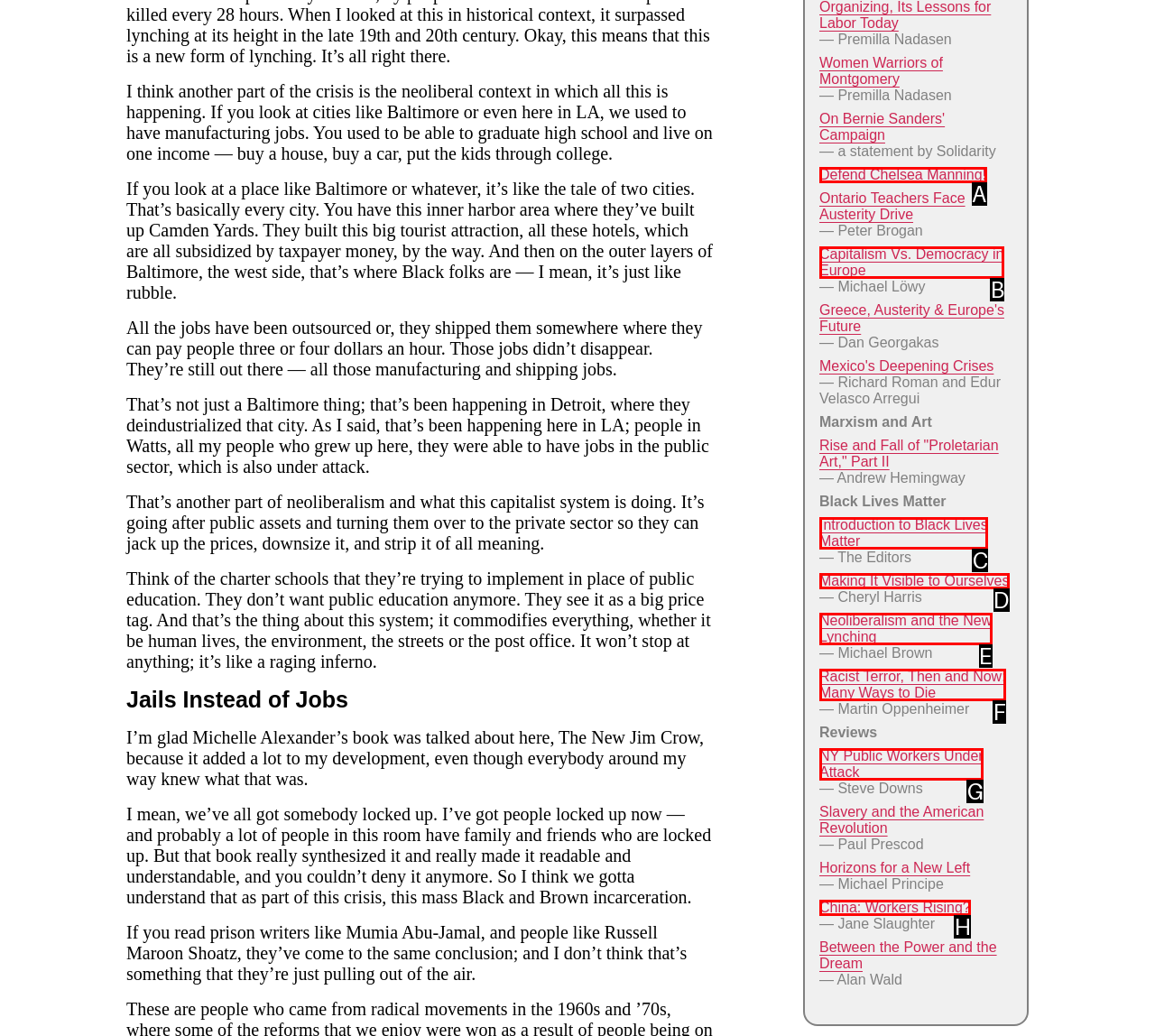Given the element description: China: Workers Rising?, choose the HTML element that aligns with it. Indicate your choice with the corresponding letter.

H